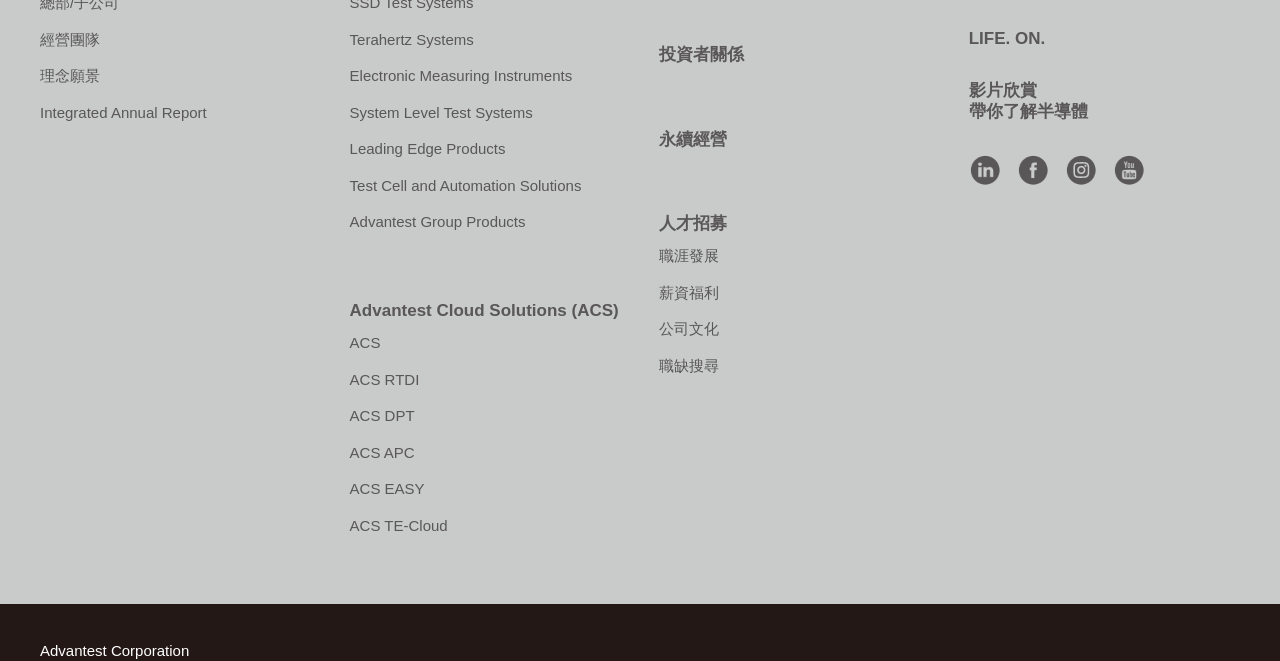Could you indicate the bounding box coordinates of the region to click in order to complete this instruction: "Explore 'Terahertz Systems'".

[0.273, 0.047, 0.37, 0.072]